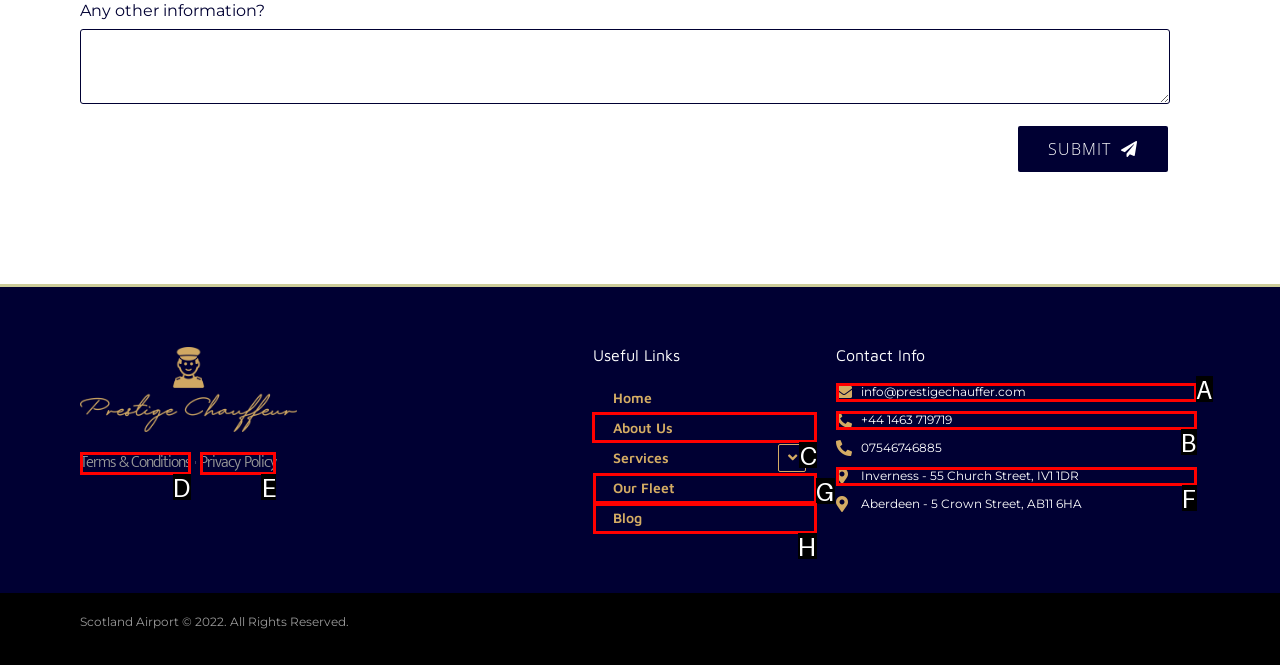Select the appropriate bounding box to fulfill the task: Go to the About Us page Respond with the corresponding letter from the choices provided.

C